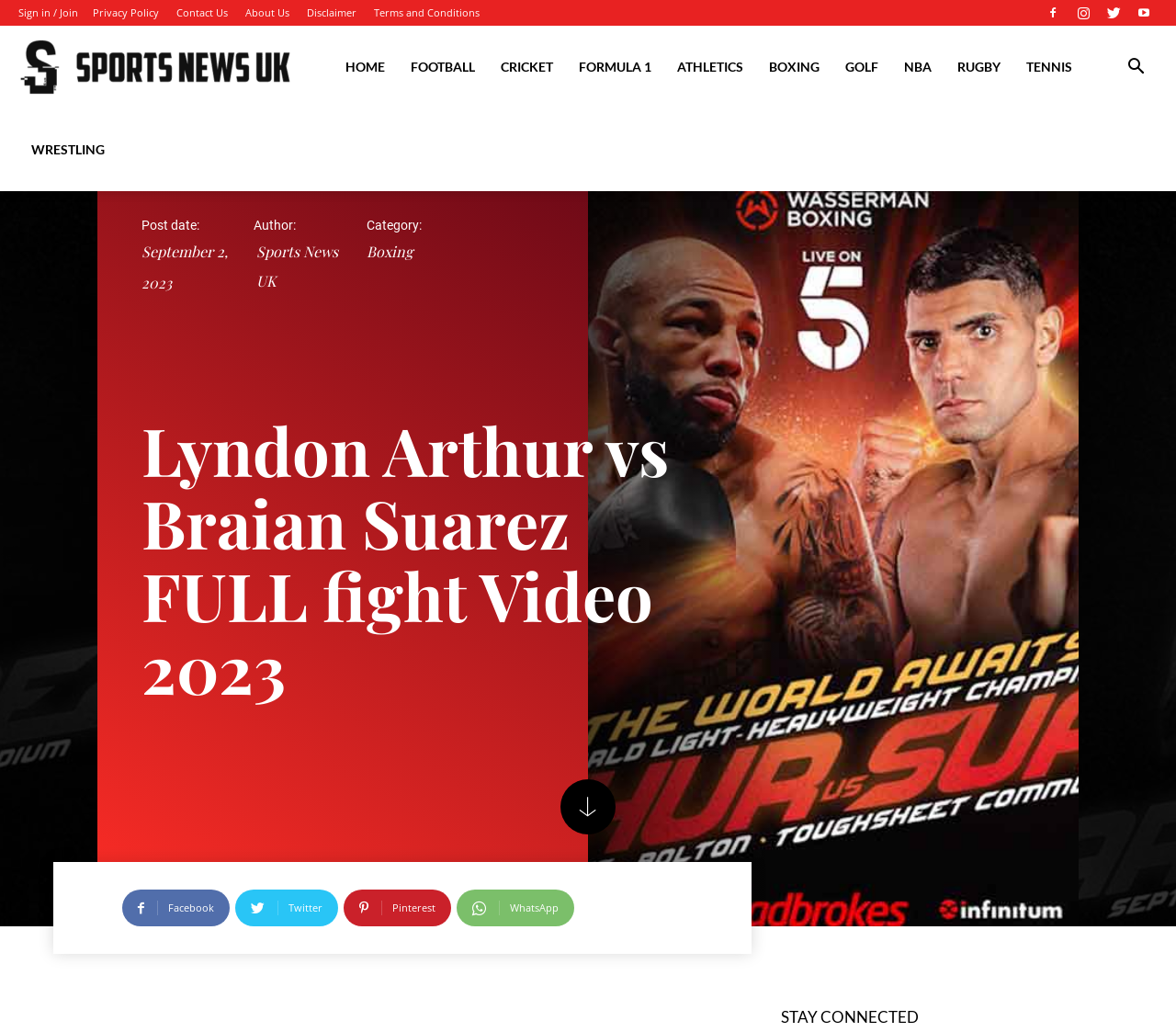What is the category of the post?
Based on the content of the image, thoroughly explain and answer the question.

I found the answer by looking at the middle section of the webpage, where it says 'Category:' followed by a link that says 'Boxing'.